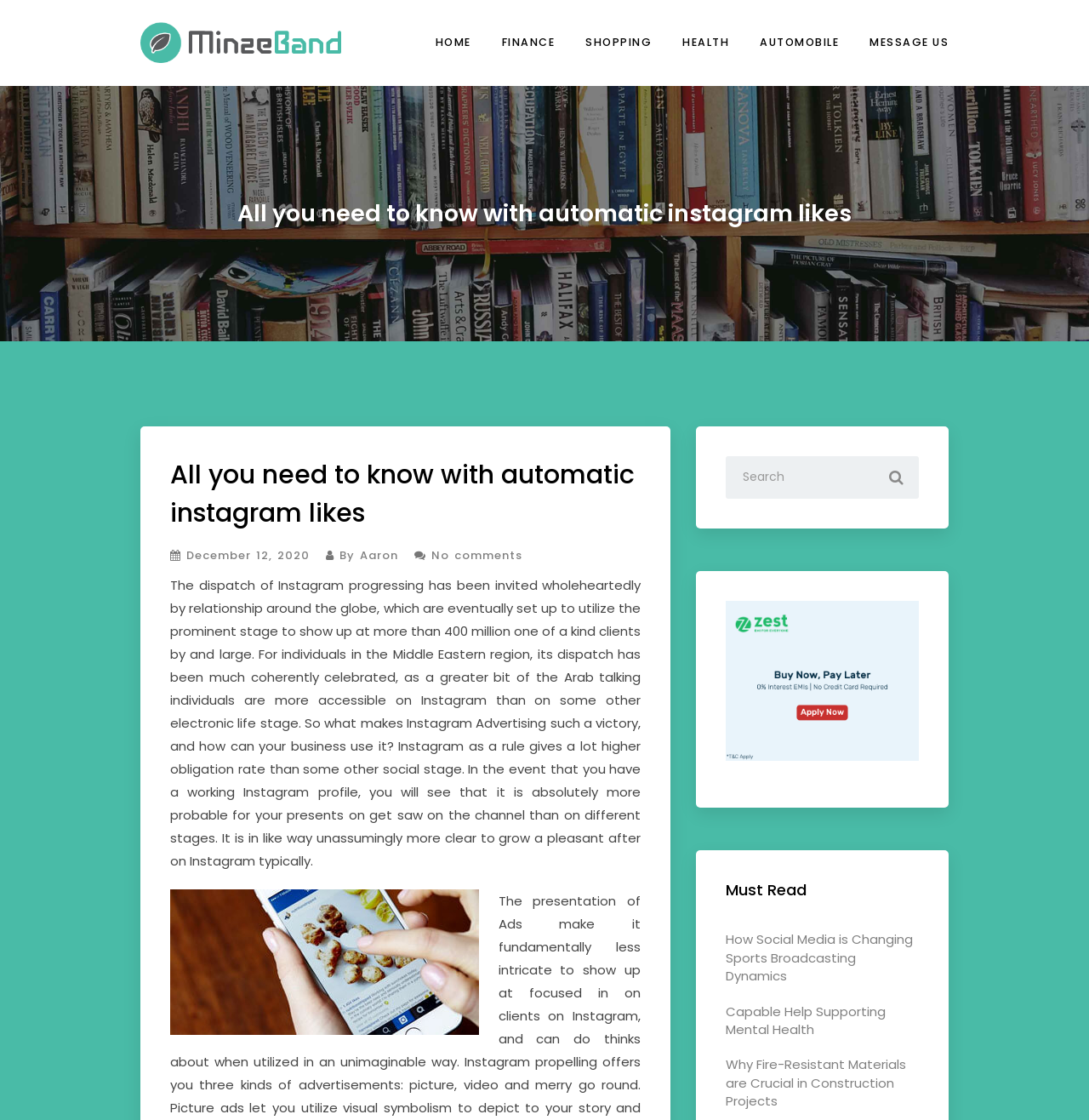What is the date of the article?
Please use the image to provide an in-depth answer to the question.

The date of the article is mentioned at the bottom of the webpage, where it says 'December 12, 2020', indicating when the article was published.